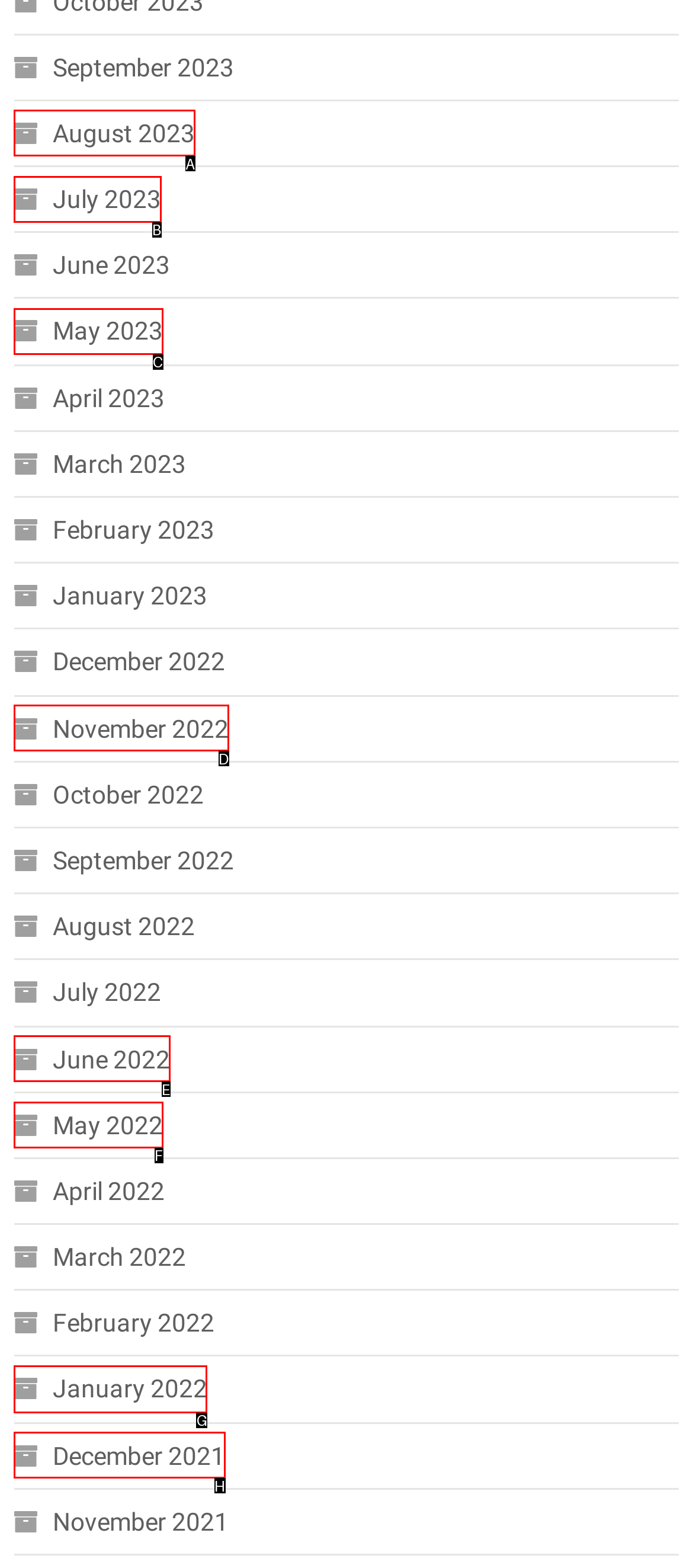Identify the correct option to click in order to accomplish the task: View January 2022 Provide your answer with the letter of the selected choice.

G